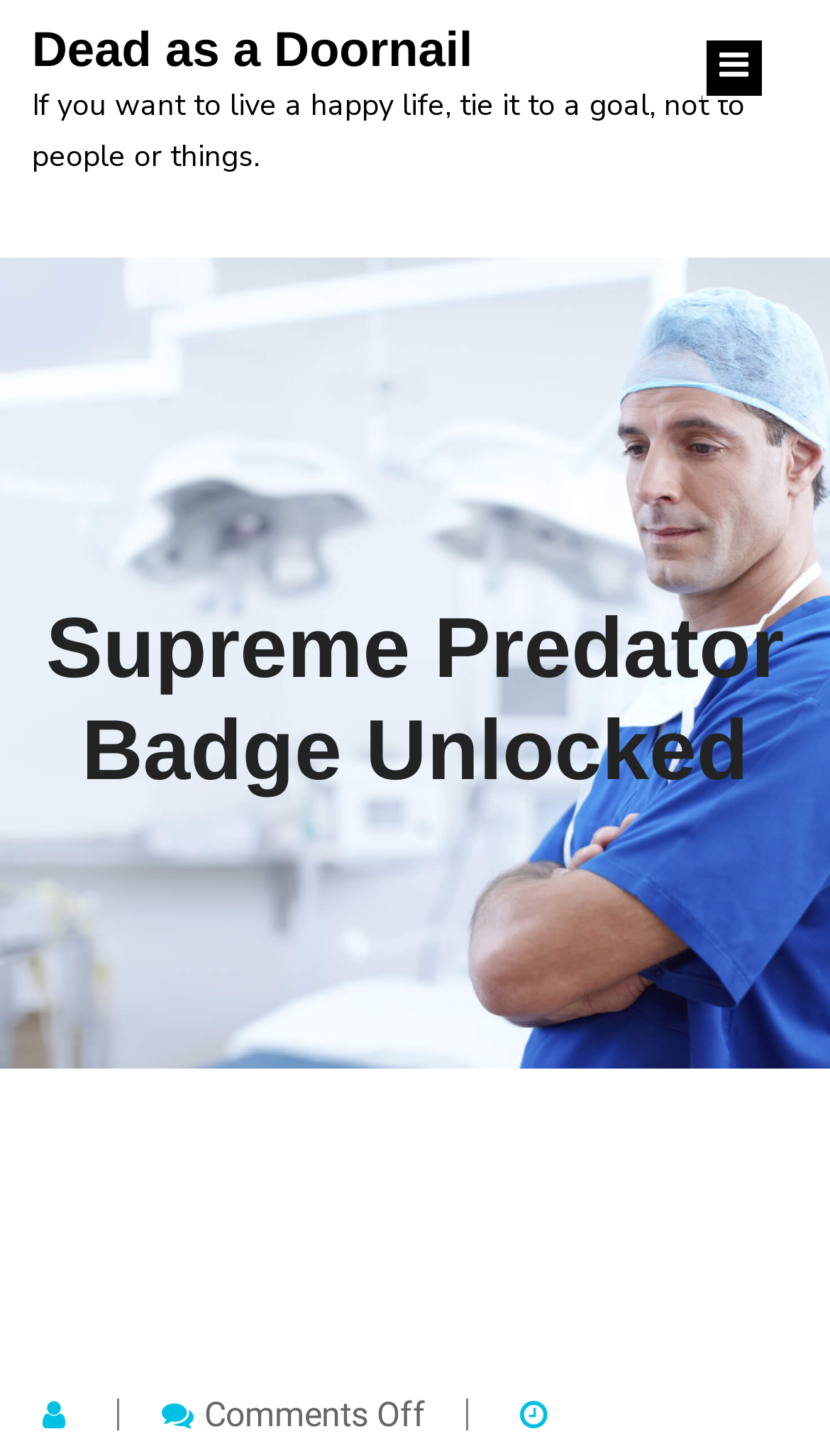Determine the bounding box coordinates for the HTML element mentioned in the following description: "Supreme Predator Badge Unlocked". The coordinates should be a list of four floats ranging from 0 to 1, represented as [left, top, right, bottom].

[0.055, 0.413, 0.945, 0.548]